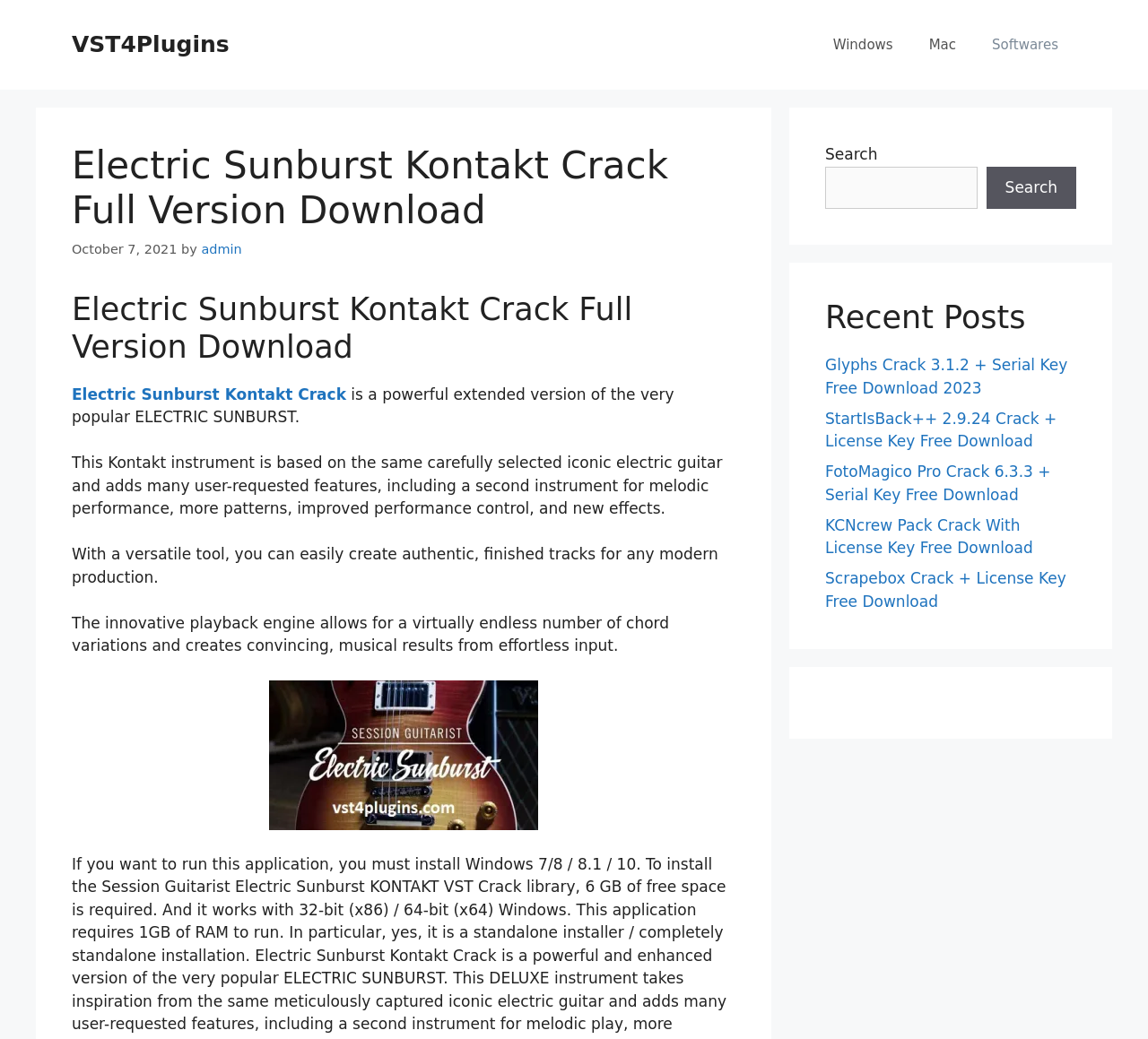Find the bounding box coordinates of the clickable area that will achieve the following instruction: "Check Glyphs Crack 3.1.2 post".

[0.719, 0.343, 0.93, 0.382]